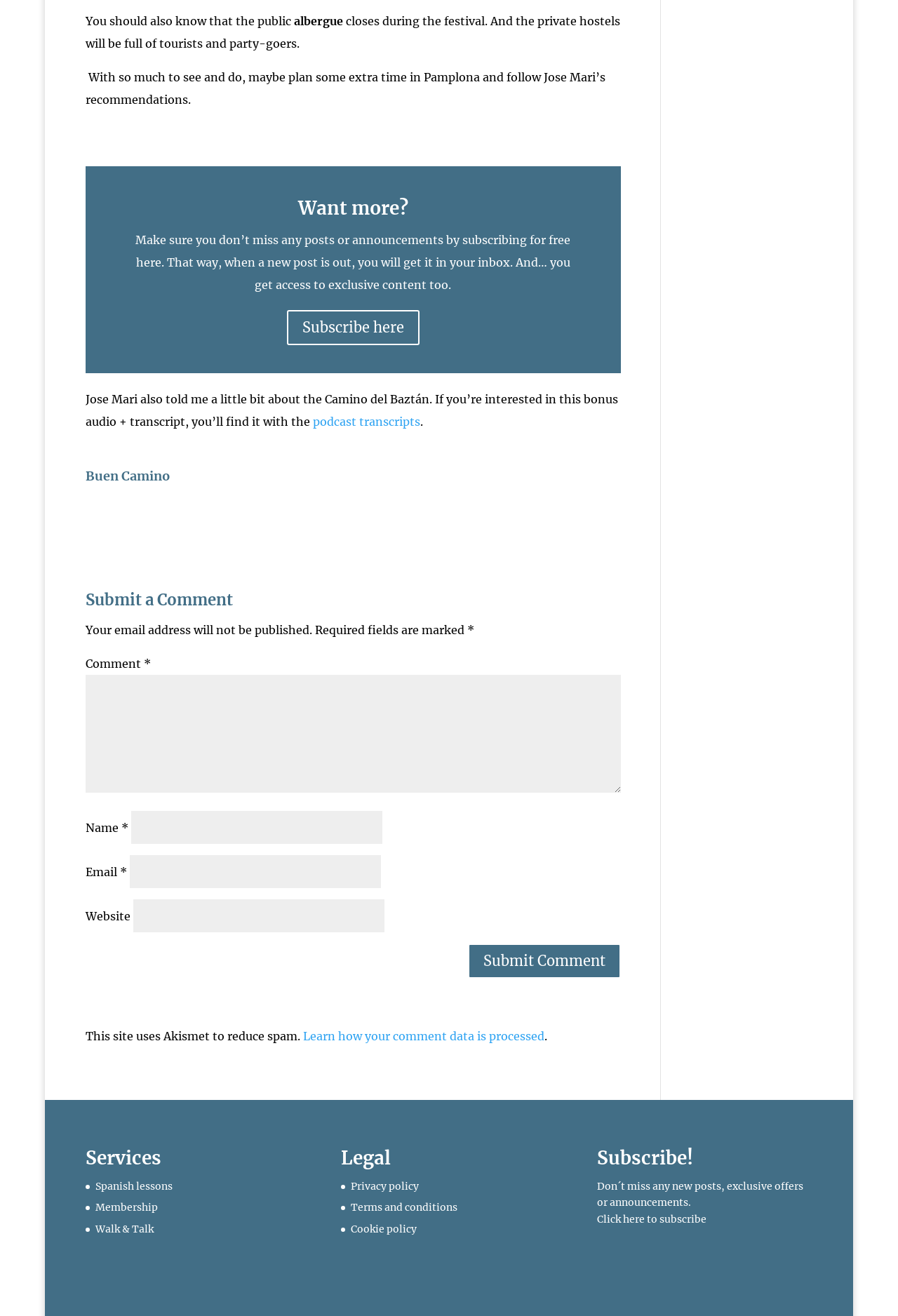From the screenshot, find the bounding box of the UI element matching this description: "Terms and conditions". Supply the bounding box coordinates in the form [left, top, right, bottom], each a float between 0 and 1.

[0.391, 0.913, 0.51, 0.922]